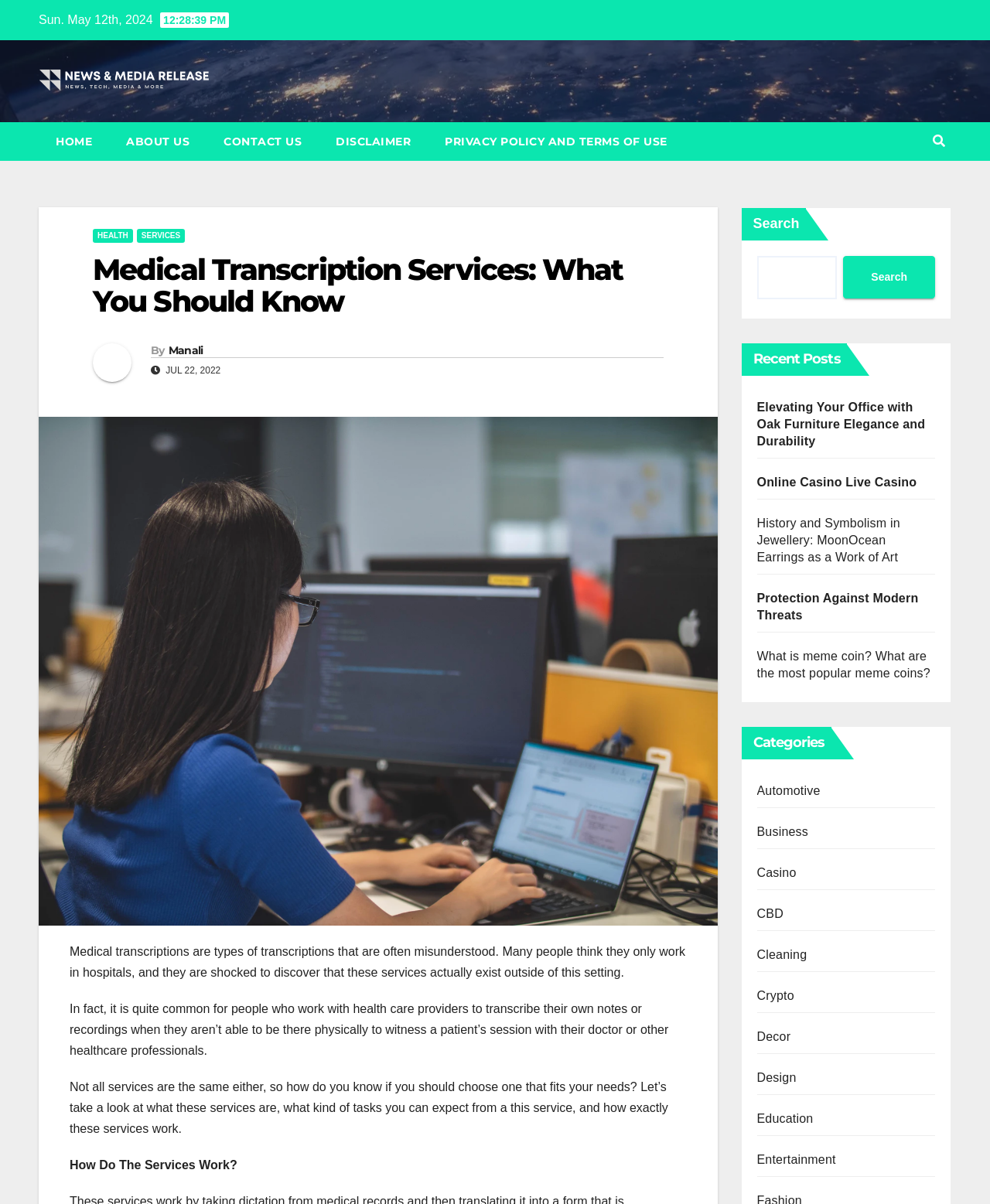Please identify the bounding box coordinates of the element on the webpage that should be clicked to follow this instruction: "Click on the 'HOME' link". The bounding box coordinates should be given as four float numbers between 0 and 1, formatted as [left, top, right, bottom].

[0.039, 0.101, 0.11, 0.133]